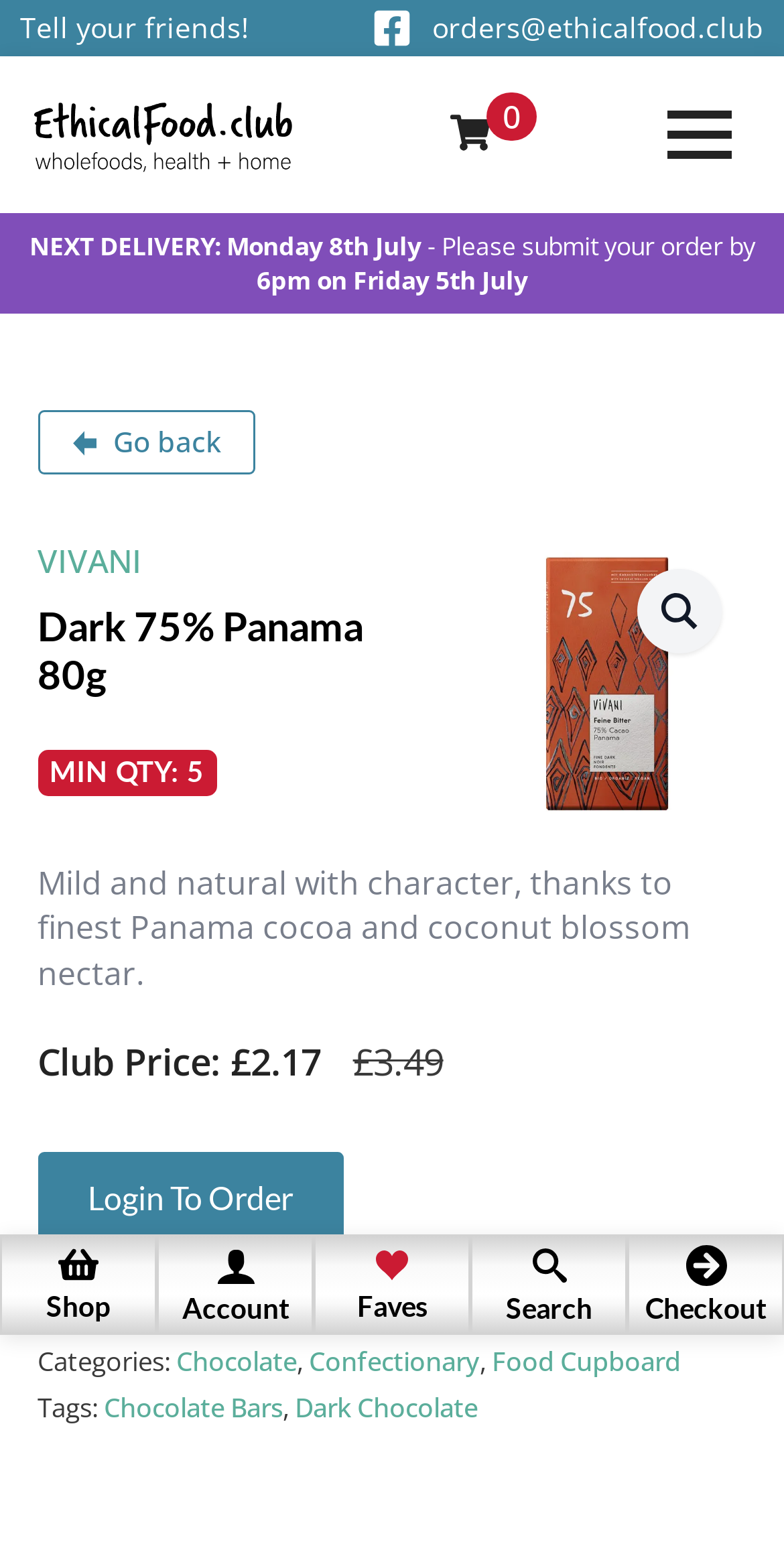What is the SKU of the product?
Refer to the image and provide a one-word or short phrase answer.

VVN10